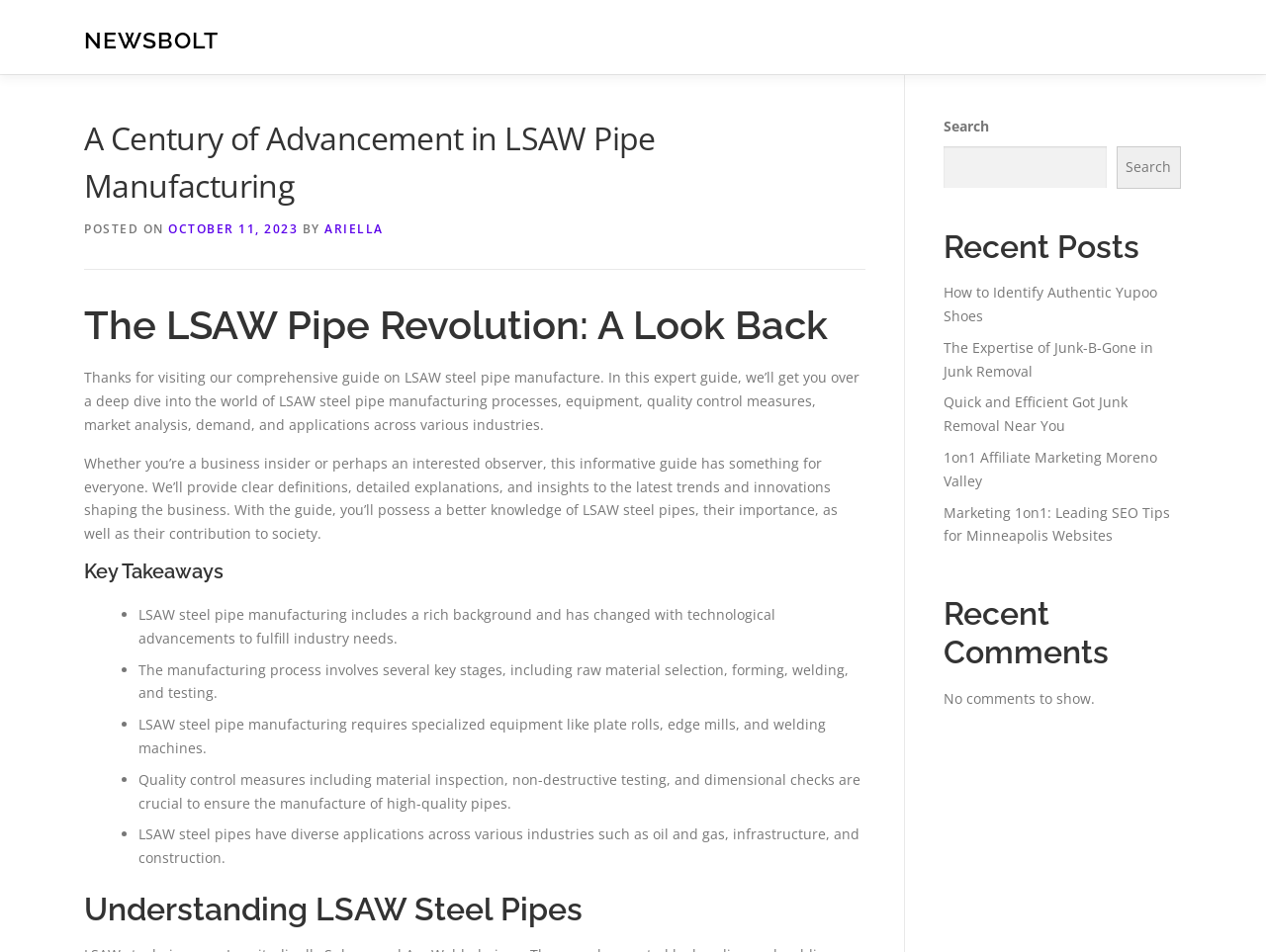What is the purpose of the search box?
Could you answer the question in a detailed manner, providing as much information as possible?

The search box is located on the right side of the webpage, and it has a label 'Search'. This suggests that the purpose of the search box is to allow users to search for specific content within the website.